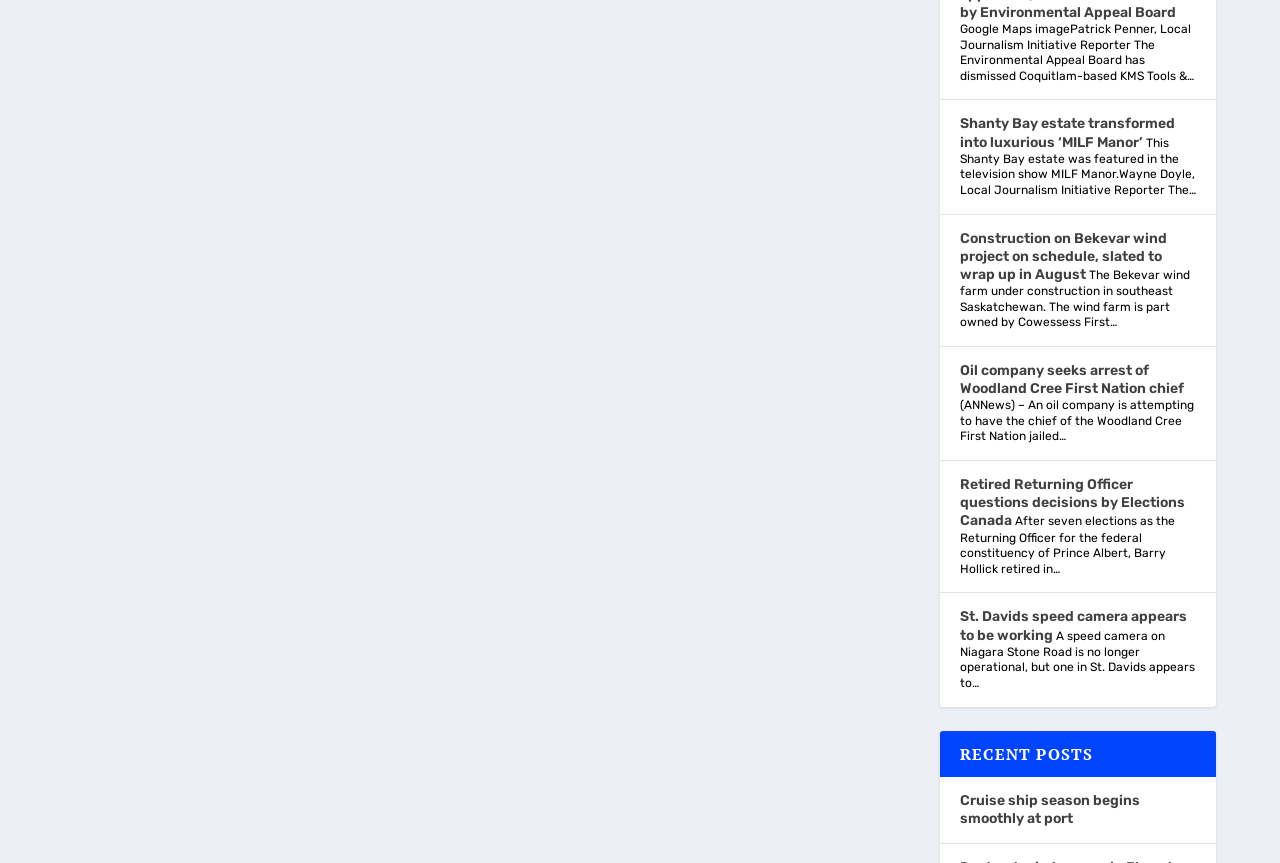Please mark the clickable region by giving the bounding box coordinates needed to complete this instruction: "Submit a request".

None